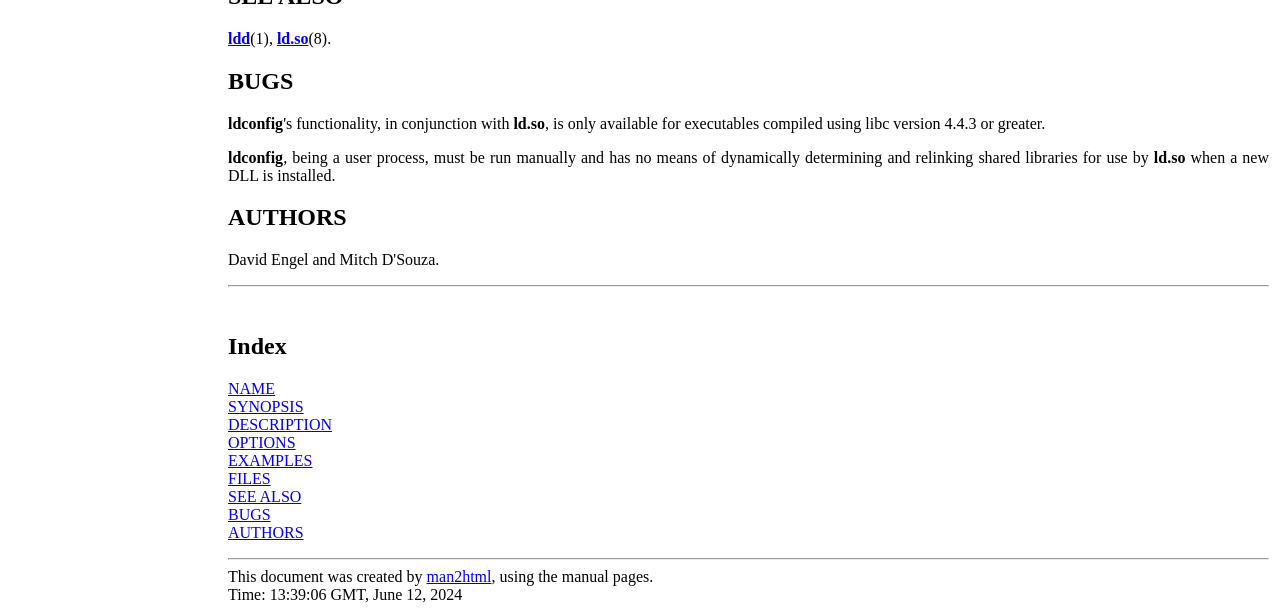Provide the bounding box coordinates for the UI element described in this sentence: "NAME". The coordinates should be four float values between 0 and 1, i.e., [left, top, right, bottom].

[0.178, 0.618, 0.215, 0.646]